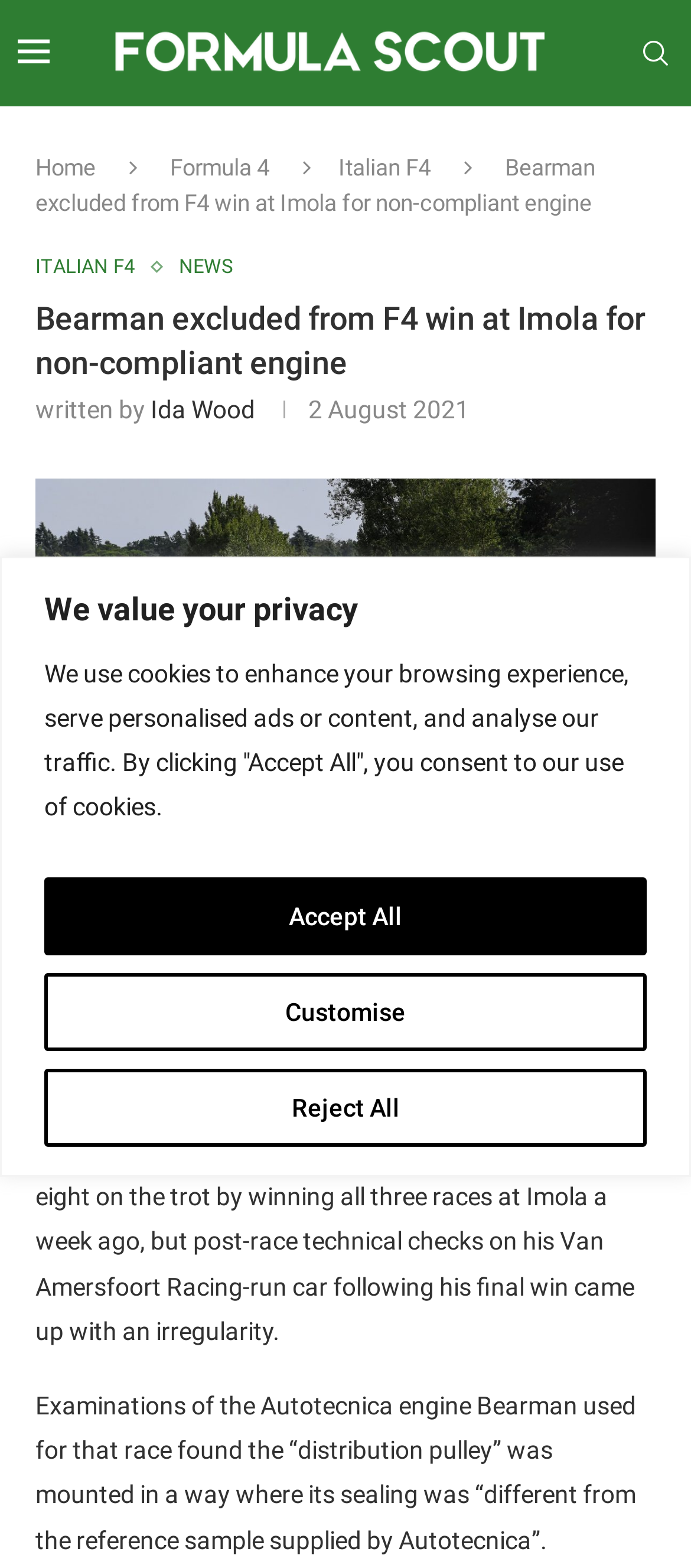What is the name of the championship leader?
Refer to the image and respond with a one-word or short-phrase answer.

Ollie Bearman